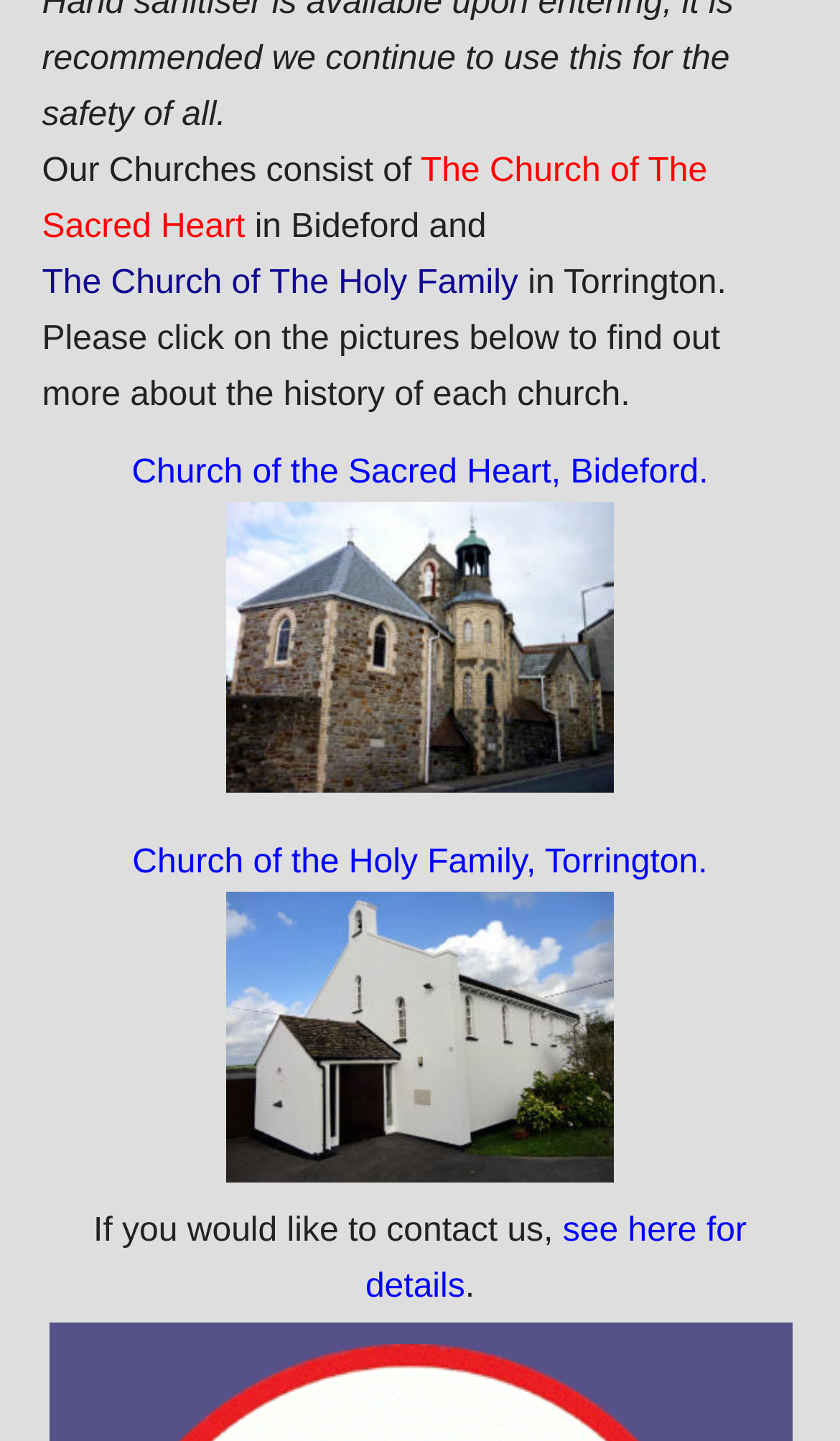What can be found by clicking on the pictures below?
Give a thorough and detailed response to the question.

According to the static text element, clicking on the pictures below will provide more information about the history of each church, which are The Church of The Sacred Heart and The Church of The Holy Family.